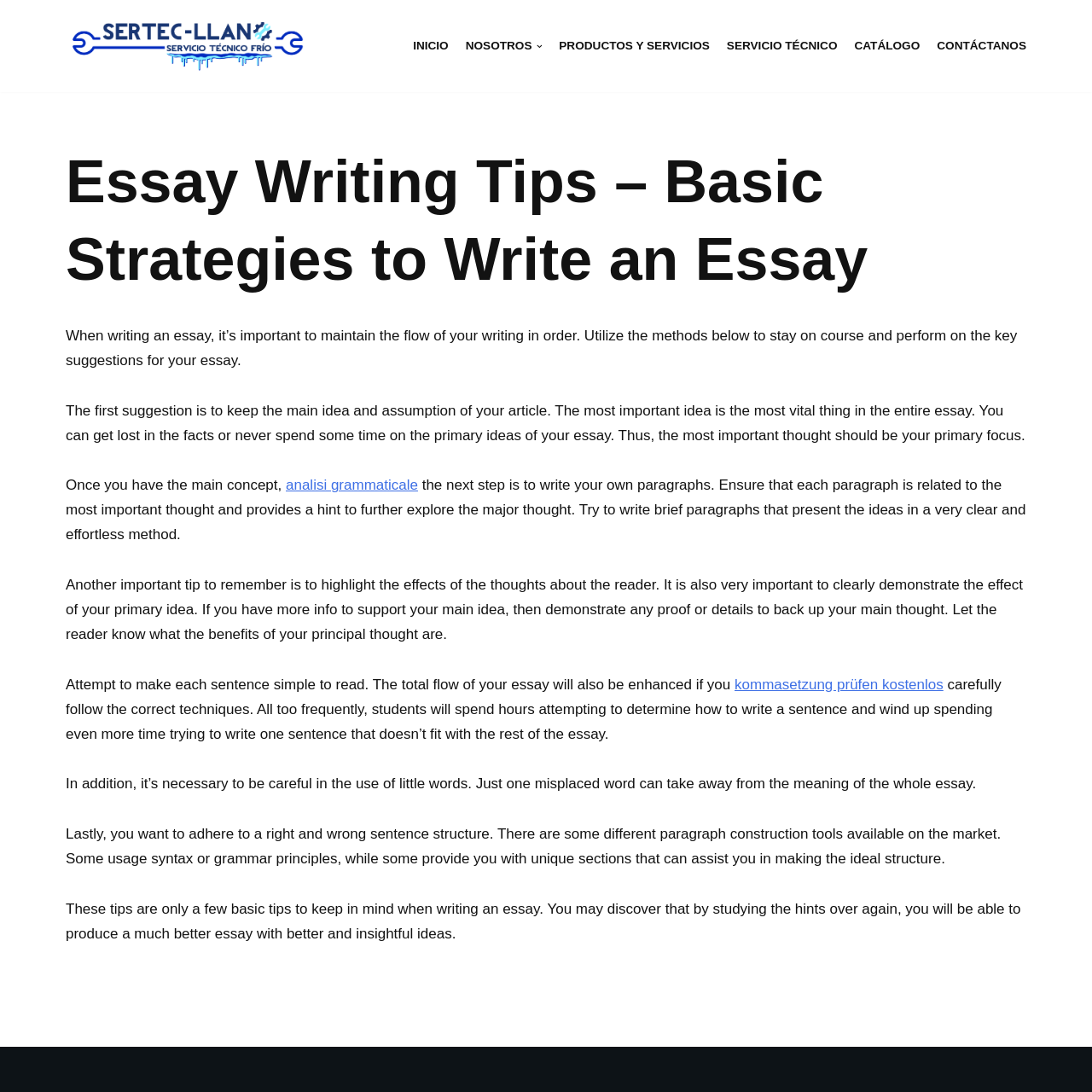Please determine the bounding box coordinates of the area that needs to be clicked to complete this task: 'Click on the 'WordPress' link'. The coordinates must be four float numbers between 0 and 1, formatted as [left, top, right, bottom].

[0.218, 0.971, 0.283, 0.986]